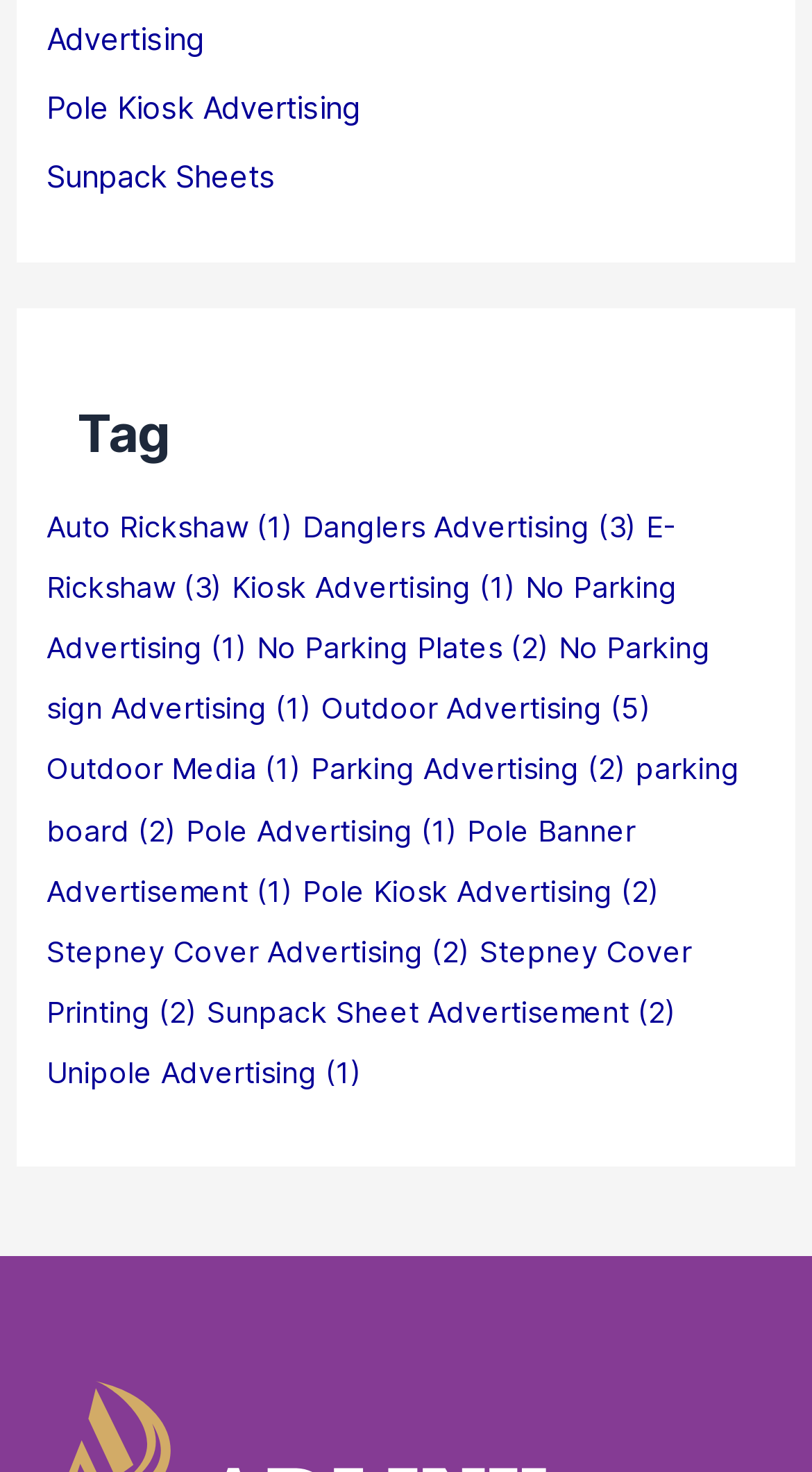What type of advertising is 'No Parking Advertising' related to?
From the image, respond with a single word or phrase.

Outdoor Advertising